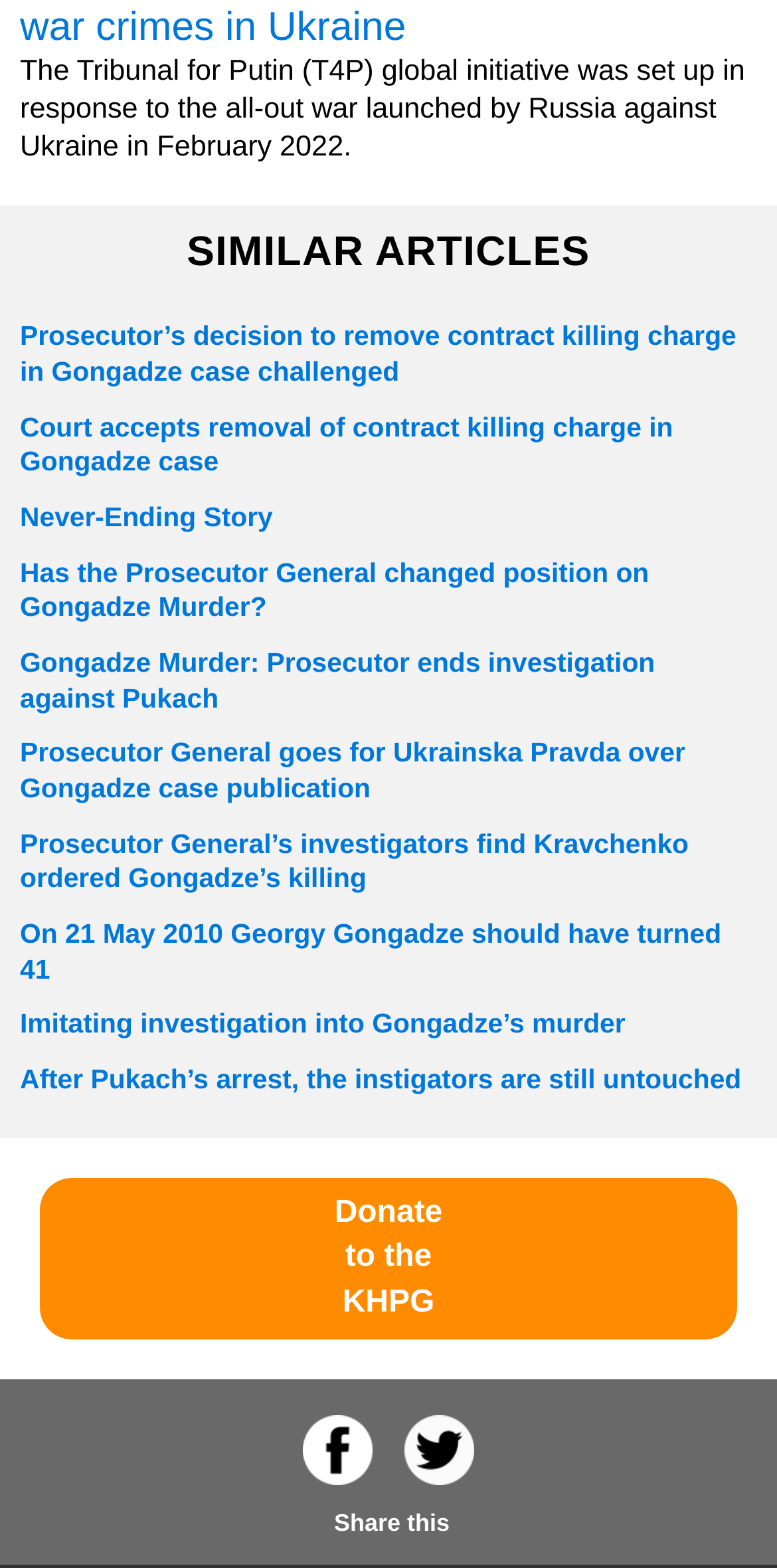Provide a brief response to the question below using one word or phrase:
What is the name of the person mentioned in the first similar article?

Gongadze